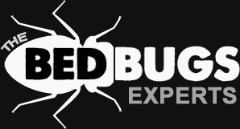Kindly respond to the following question with a single word or a brief phrase: 
What is the color of the background?

Dark